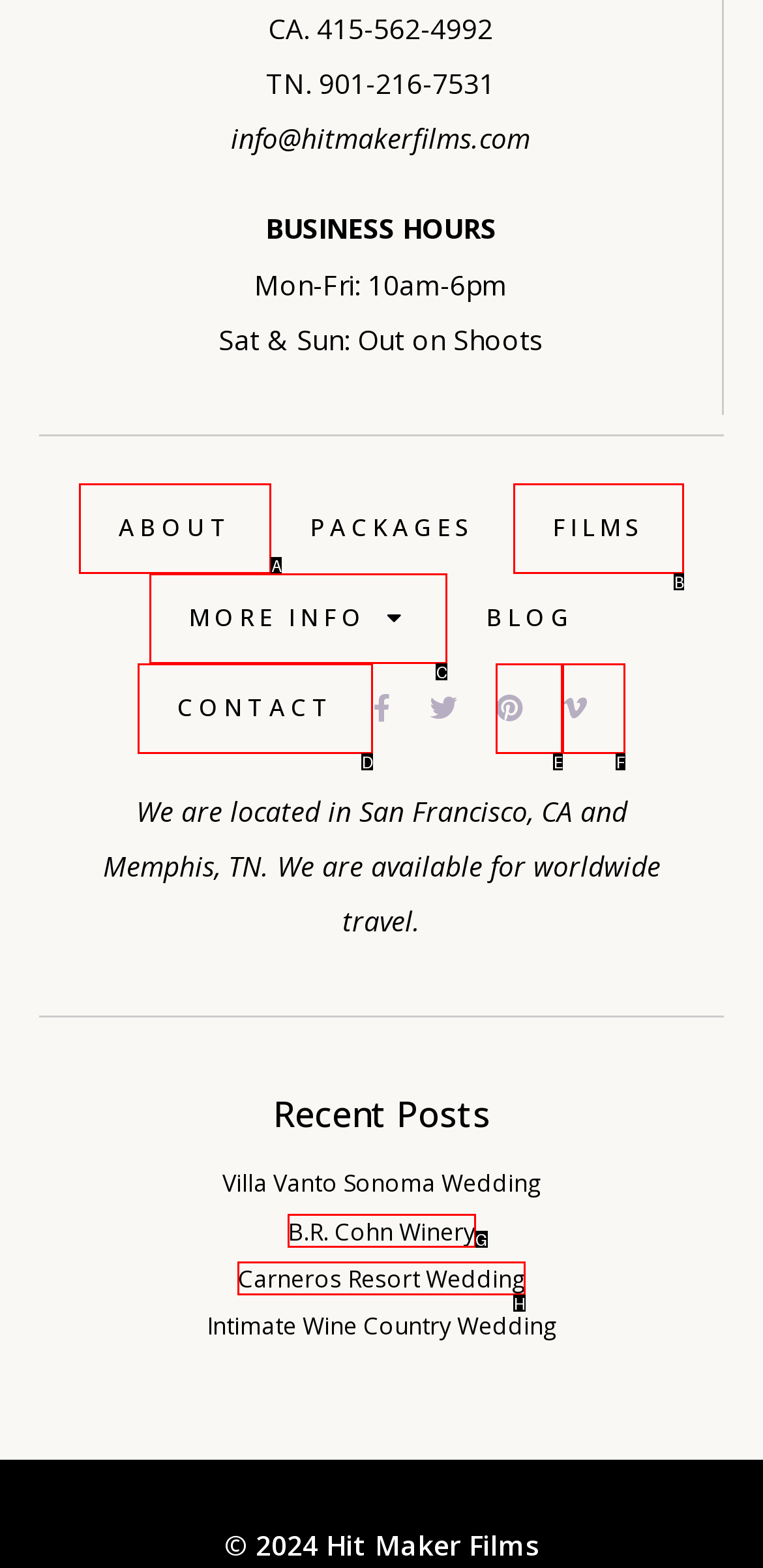Determine which HTML element best fits the description: B.R. Cohn Winery
Answer directly with the letter of the matching option from the available choices.

G